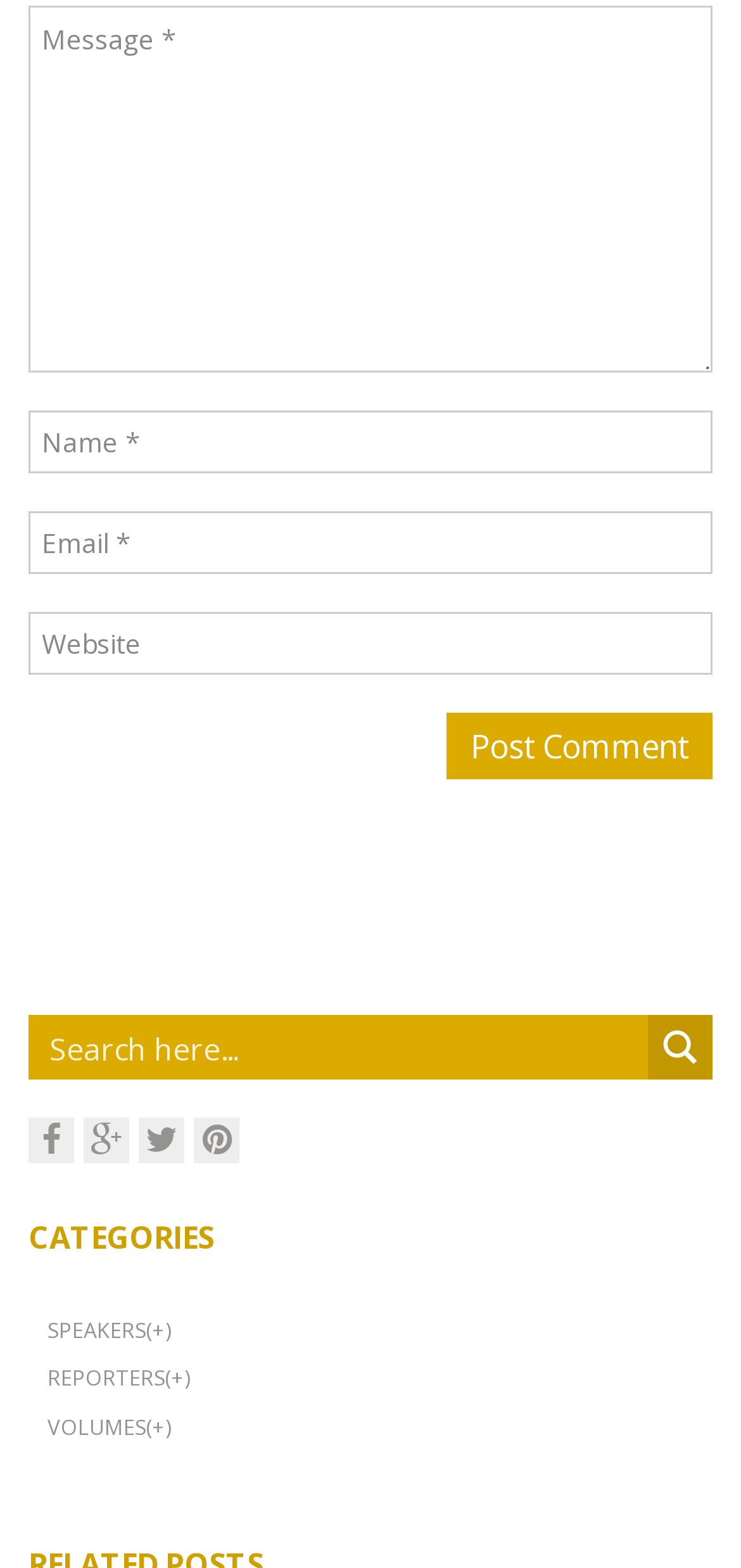What is the position of the image?
Answer the question based on the image using a single word or a brief phrase.

Bottom right